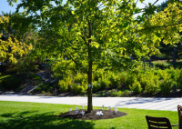Offer a detailed explanation of what is depicted in the image.

In this vibrant scene, a young tree stands proudly in a well-maintained garden, showcasing its lush green leaves that thrive under the sun. Surrounding the tree, the ground is adorned with colorful pinwheels, a thoughtful touch that adds a playful atmosphere to the serene environment. The backdrop features a variety of greenery, enhancing the natural beauty of the landscape. To the right, a rustic wooden chair offers a cozy spot to relax and enjoy the peaceful surroundings, inviting visitors to reflect and appreciate nature. This setting exemplifies a celebration of peace and inclusion, resonating with the themes of community gatherings and cultural appreciation that are integral to school activities, such as the UN’s International Day of Peace.